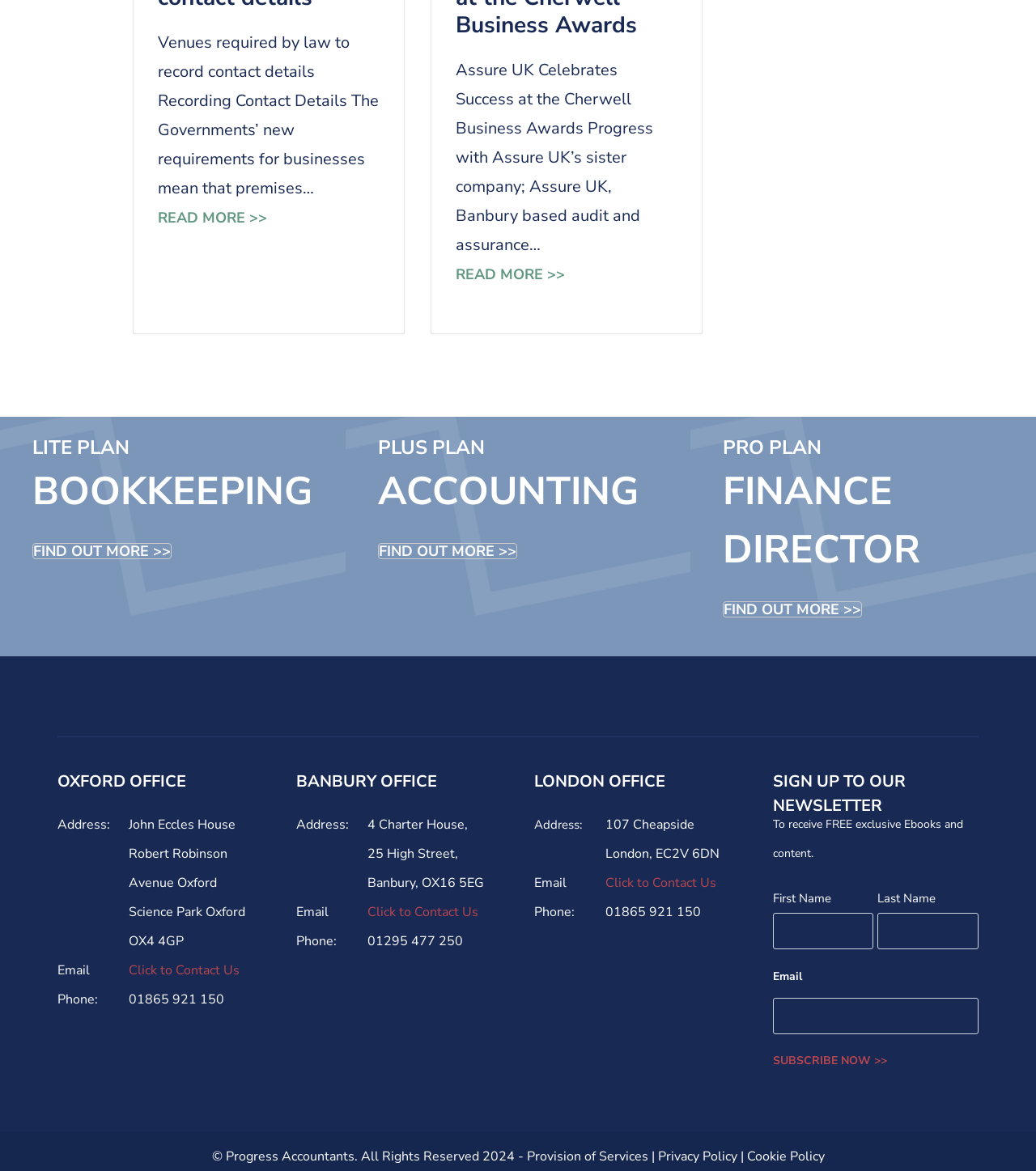What are the three office locations?
Refer to the image and answer the question using a single word or phrase.

Oxford, Banbury, London